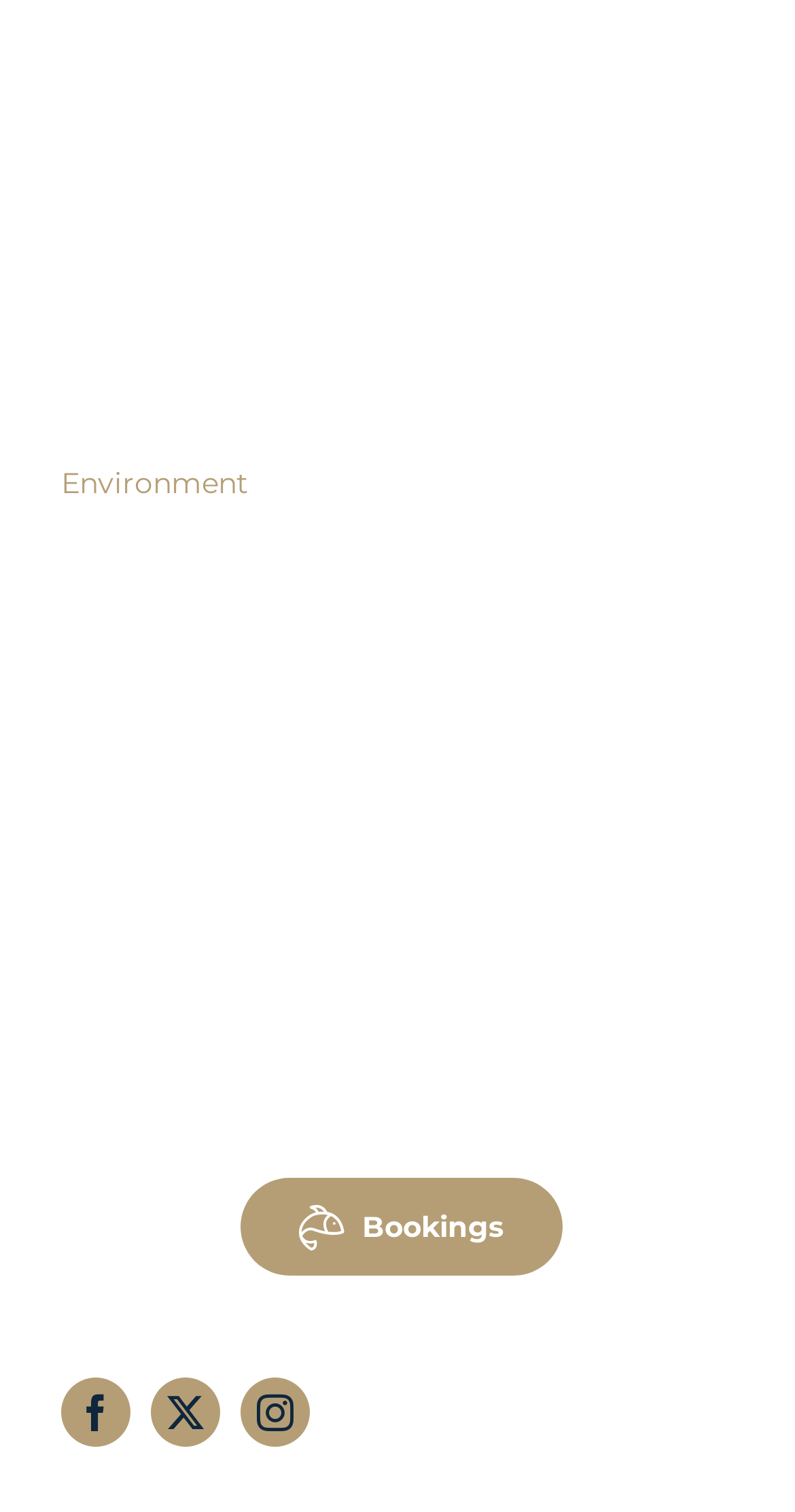Please locate the bounding box coordinates of the region I need to click to follow this instruction: "Go to About Us".

[0.077, 0.267, 0.313, 0.293]